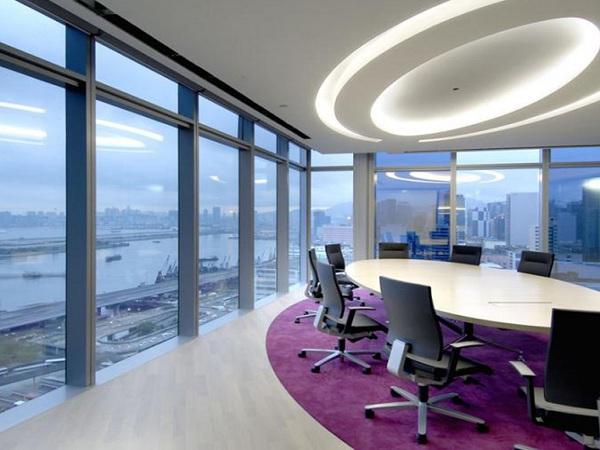What is the benefit of the floor-to-ceiling windows?
Look at the screenshot and respond with one word or a short phrase.

Natural light and scenic views